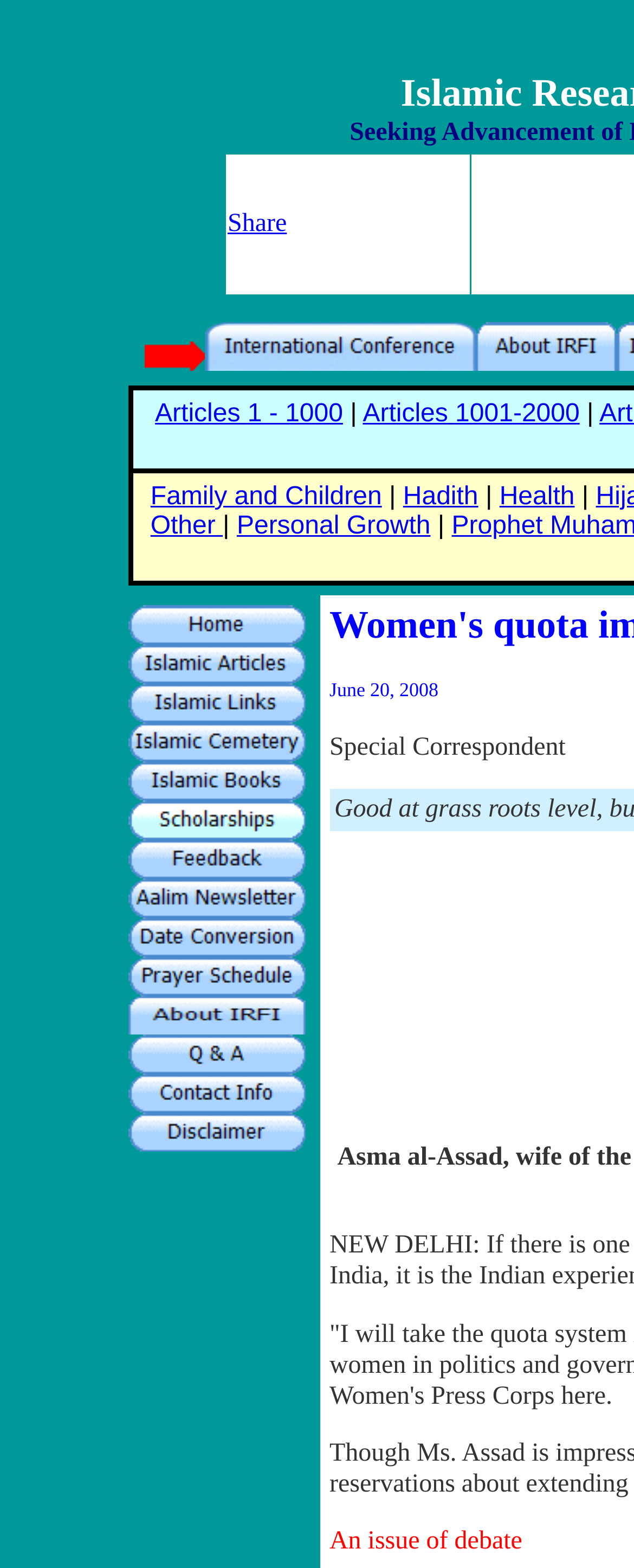How many article categories are available on the webpage?
From the image, respond using a single word or phrase.

7